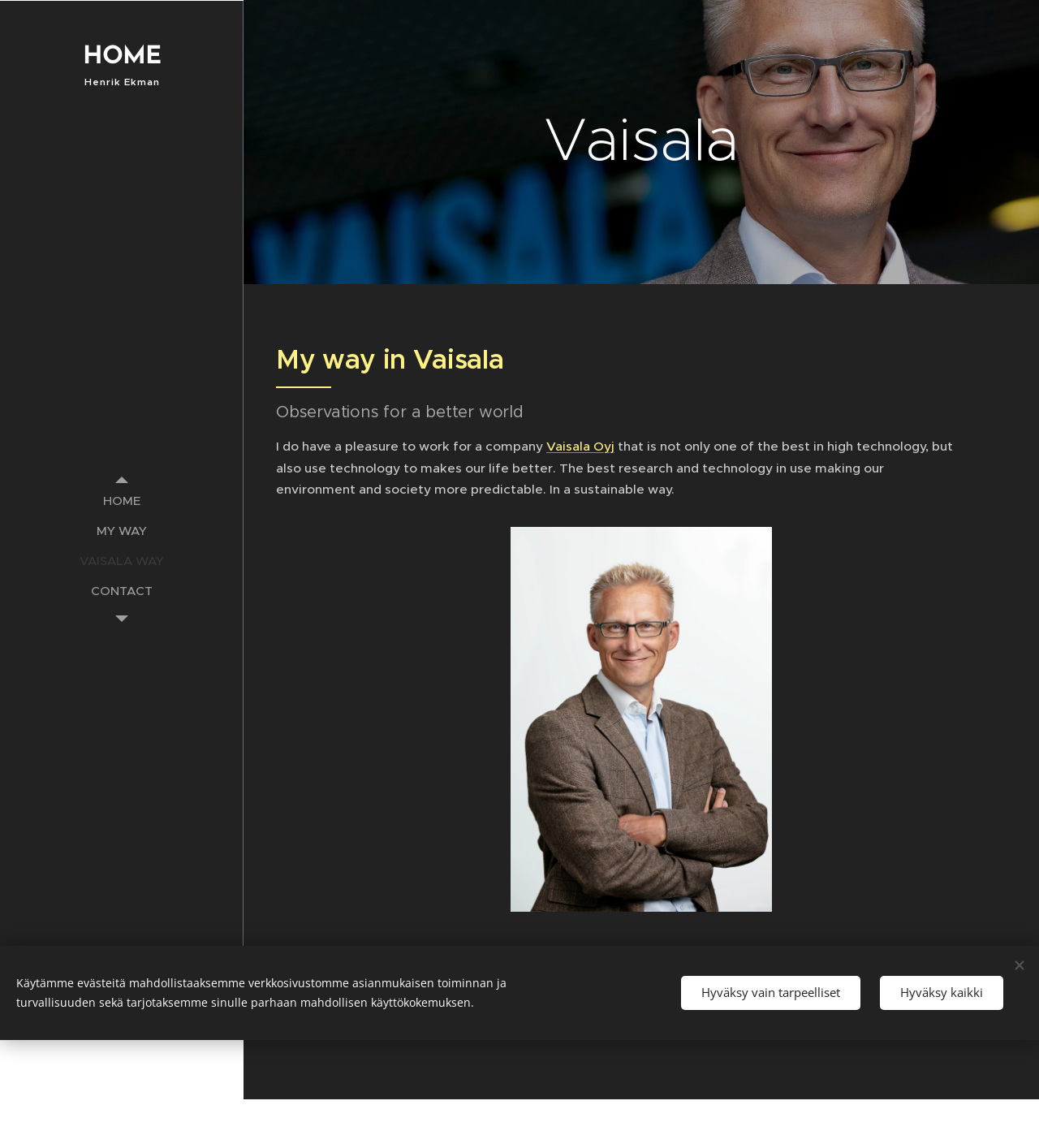Please find and report the bounding box coordinates of the element to click in order to perform the following action: "contact Vaisala". The coordinates should be expressed as four float numbers between 0 and 1, in the format [left, top, right, bottom].

[0.005, 0.506, 0.23, 0.522]